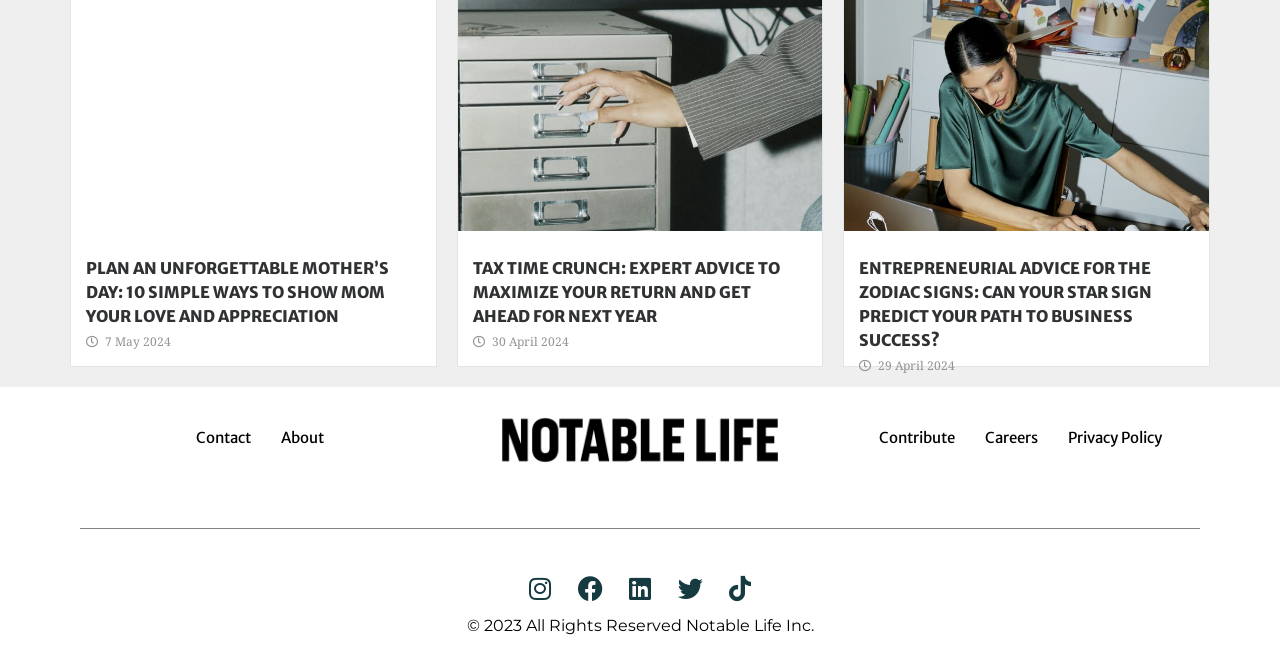Locate the bounding box of the UI element based on this description: "Privacy Policy". Provide four float numbers between 0 and 1 as [left, top, right, bottom].

[0.834, 0.636, 0.907, 0.669]